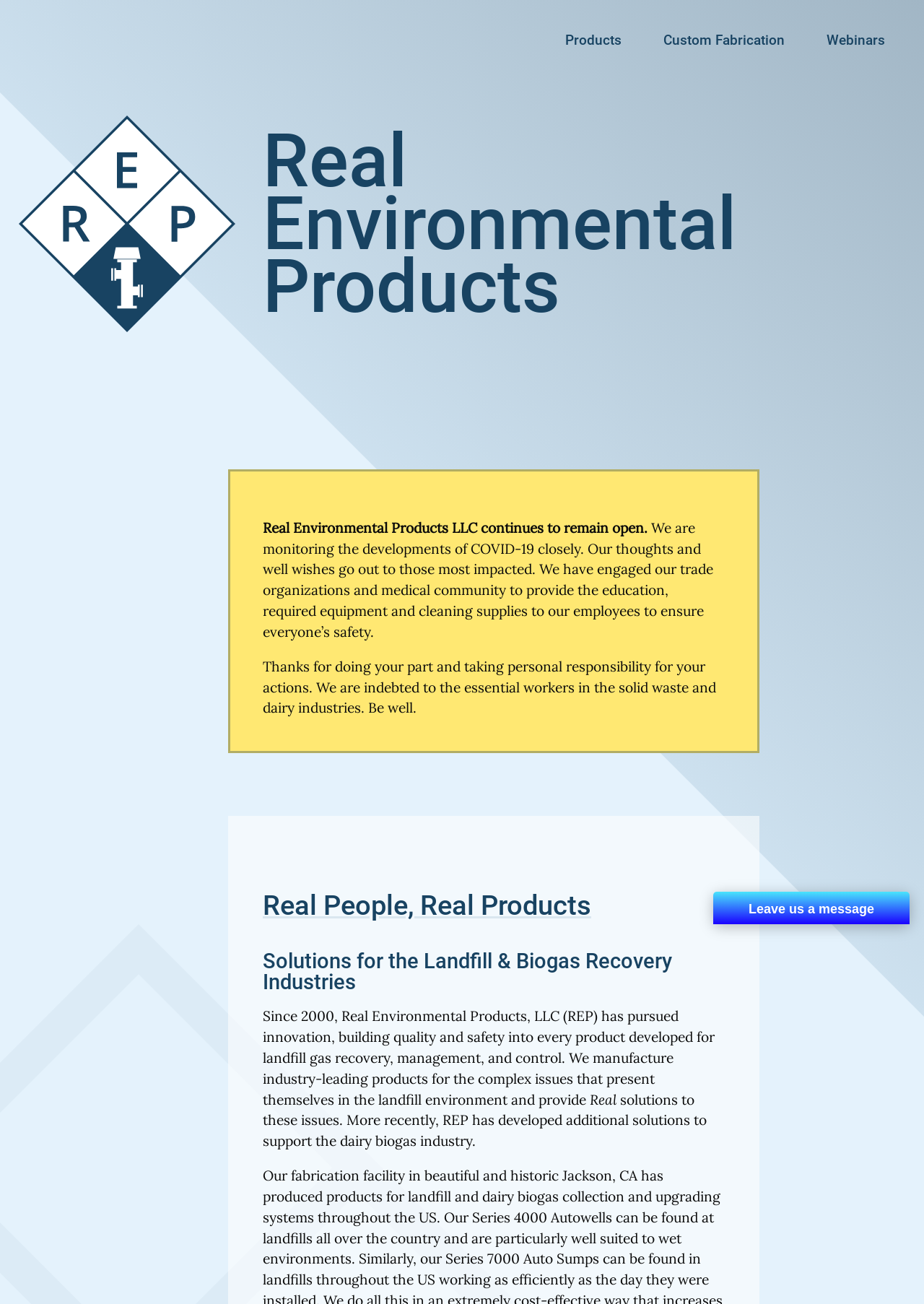Provide a one-word or short-phrase response to the question:
What is the topic of the article?

COVID-19